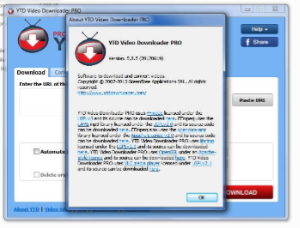Please respond in a single word or phrase: 
What is the recognizable logo of YTD?

Red circle and arrow